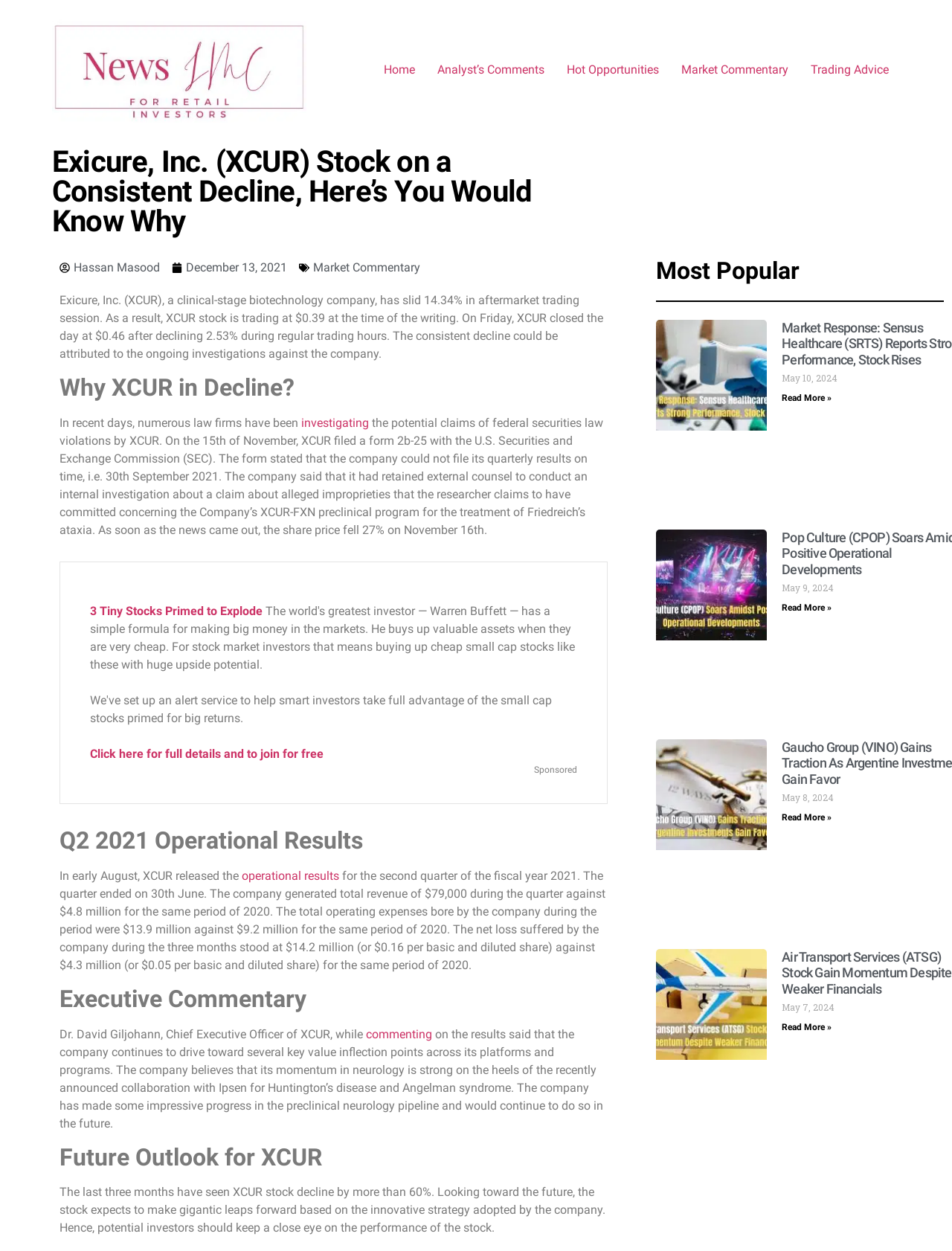What is the net loss suffered by XCUR in Q2 2021?
Please answer the question with as much detail as possible using the screenshot.

The article states that XCUR suffered a net loss of $14.2 million during the second quarter of the fiscal year 2021, which is a significant increase from the same period in 2020.